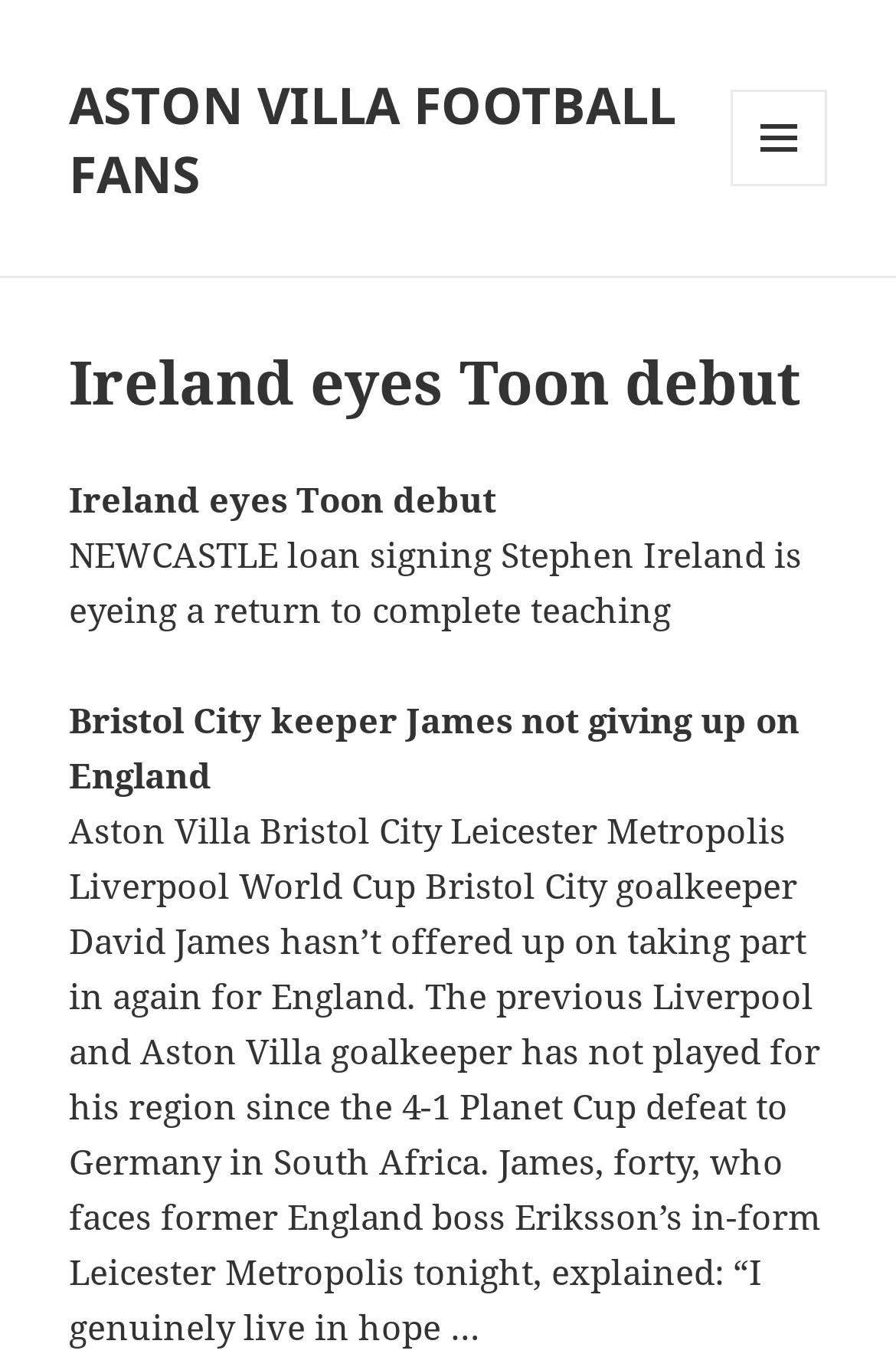Examine the screenshot and answer the question in as much detail as possible: How old is David James?

Based on the webpage content, specifically the StaticText element with the text 'James, forty, who faces former England boss Eriksson’s in-form Leicester Metropolis tonight...', we can infer that David James is 40 years old.